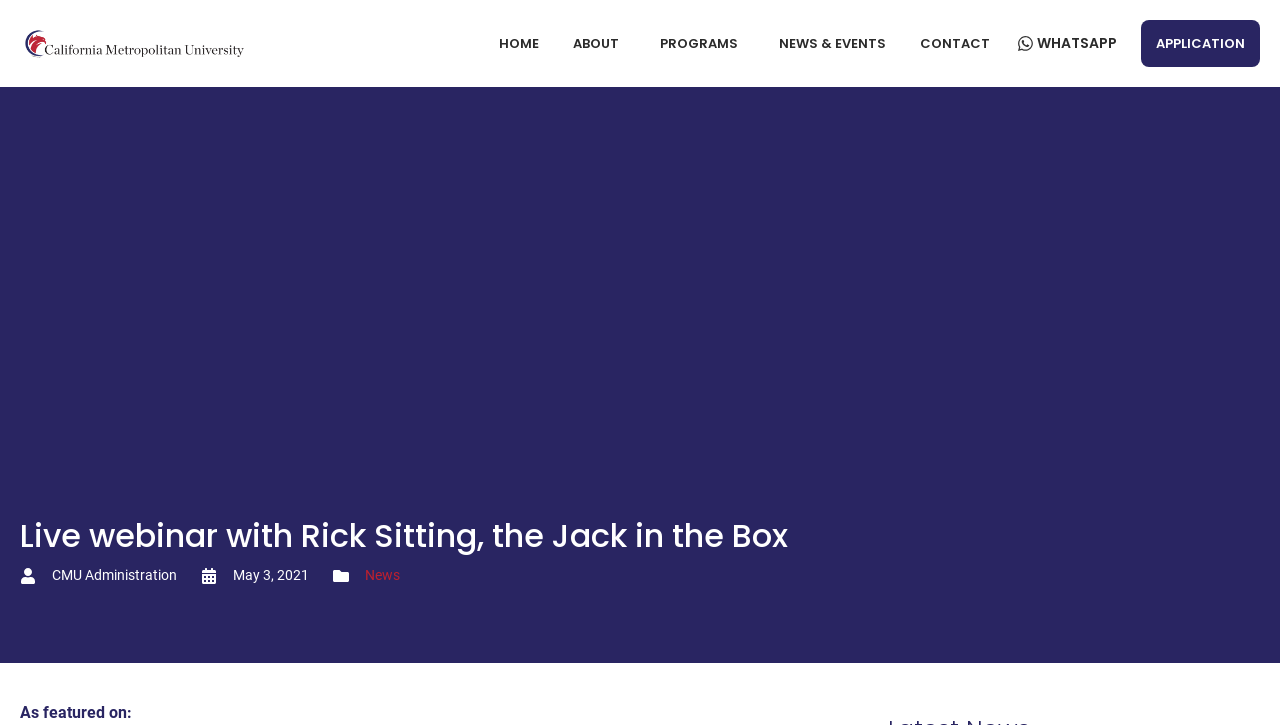Can you find the bounding box coordinates of the area I should click to execute the following instruction: "go to home page"?

[0.374, 0.028, 0.432, 0.093]